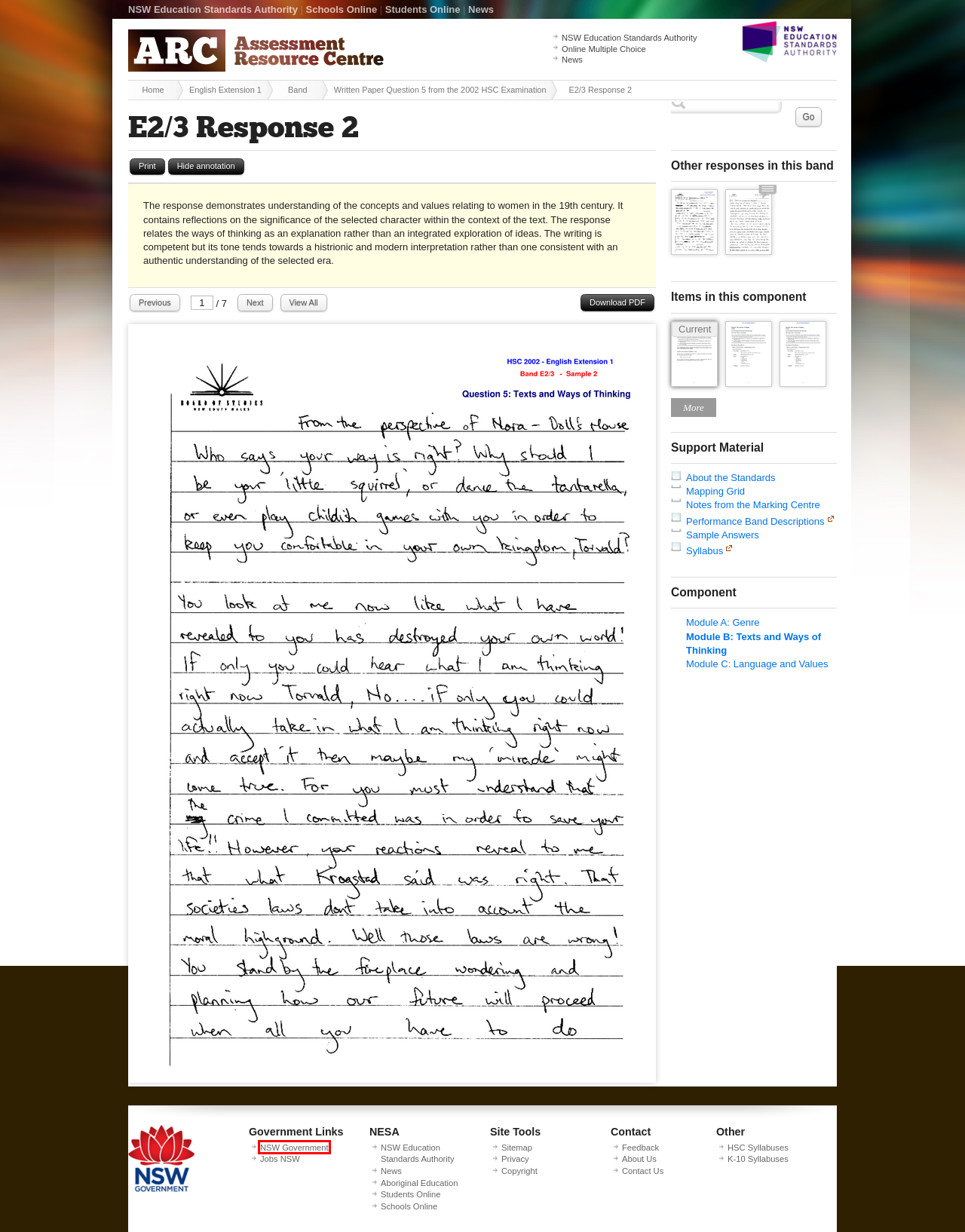Assess the screenshot of a webpage with a red bounding box and determine which webpage description most accurately matches the new page after clicking the element within the red box. Here are the options:
A. NESA Schools Online
B. Syllabuses A–Z | NSW Education Standards
C. Copyright | NSW Education Standards
D. Home | NSW Education Standards
E. NSW Government
F. NSW Students Online
G. Our story | NSW Education Standards
H. Aboriginal education | NSW Education Standards

E